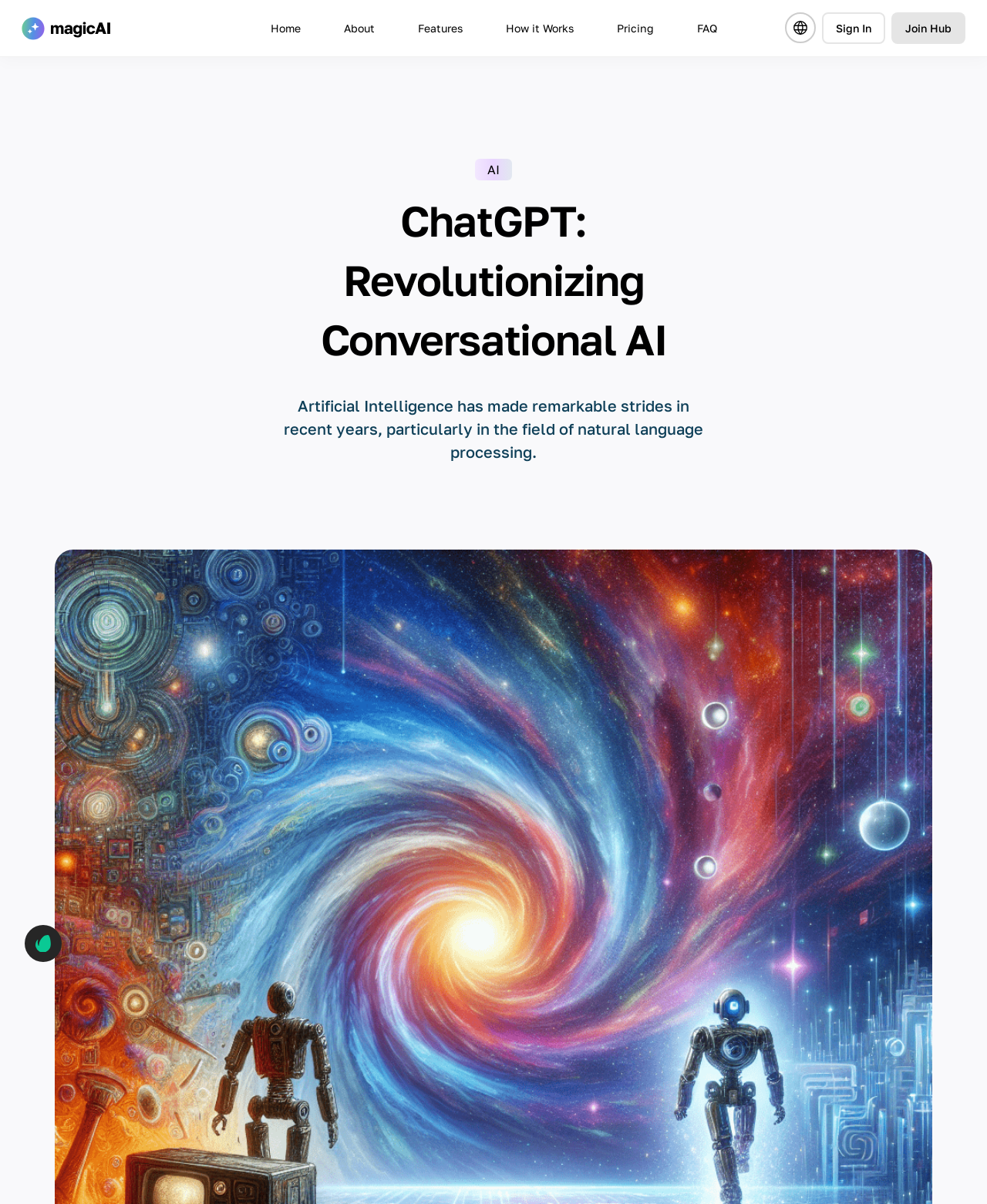Elaborate on the information and visuals displayed on the webpage.

The webpage is about ChatGPT, a conversational AI platform. At the top left corner, there is a MagicAI logo, which is a small image. Next to the logo, there is a navigation menu with links to "Home", "About", "Features", "How it Works", "Pricing", and "FAQ". 

Below the navigation menu, there is a large heading that reads "ChatGPT: Revolutionizing Conversational AI". Underneath the heading, there is a paragraph of text that discusses the advancements in artificial intelligence, particularly in natural language processing.

On the top right corner, there is a button with an image, followed by a list of language options, including Deutsch, English, español, français, and العربية. Next to the language options, there are two links: "Sign In" and "Join Hub".

At the bottom left corner, there is a link to "Buy on Envato" with a small image. On the middle of the page, there is a link to "AI".